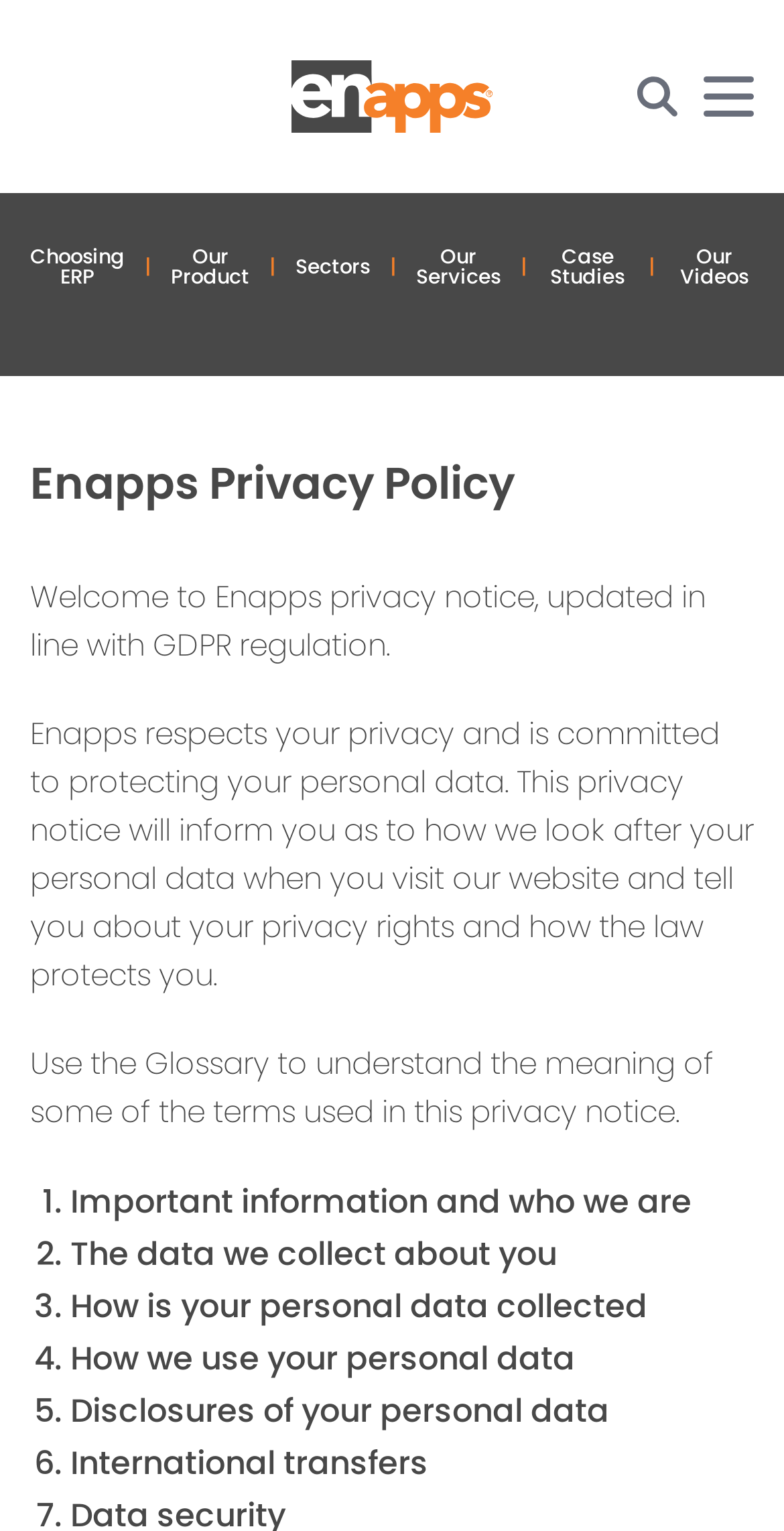Please predict the bounding box coordinates of the element's region where a click is necessary to complete the following instruction: "Click Enapps Enterprise Applications". The coordinates should be represented by four float numbers between 0 and 1, i.e., [left, top, right, bottom].

[0.372, 0.039, 0.628, 0.086]